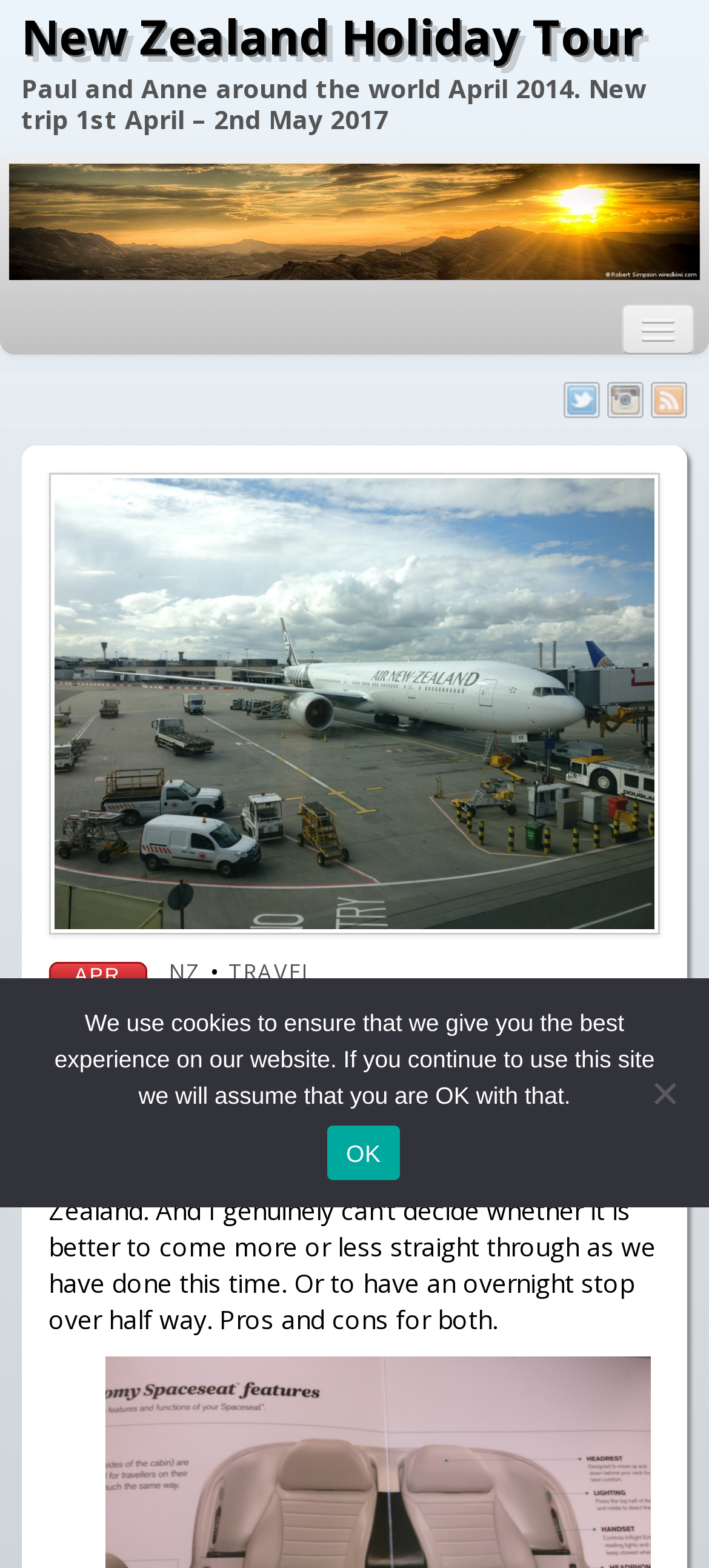Can you provide the bounding box coordinates for the element that should be clicked to implement the instruction: "Click on the 'Home' link"?

[0.0, 0.226, 1.0, 0.274]